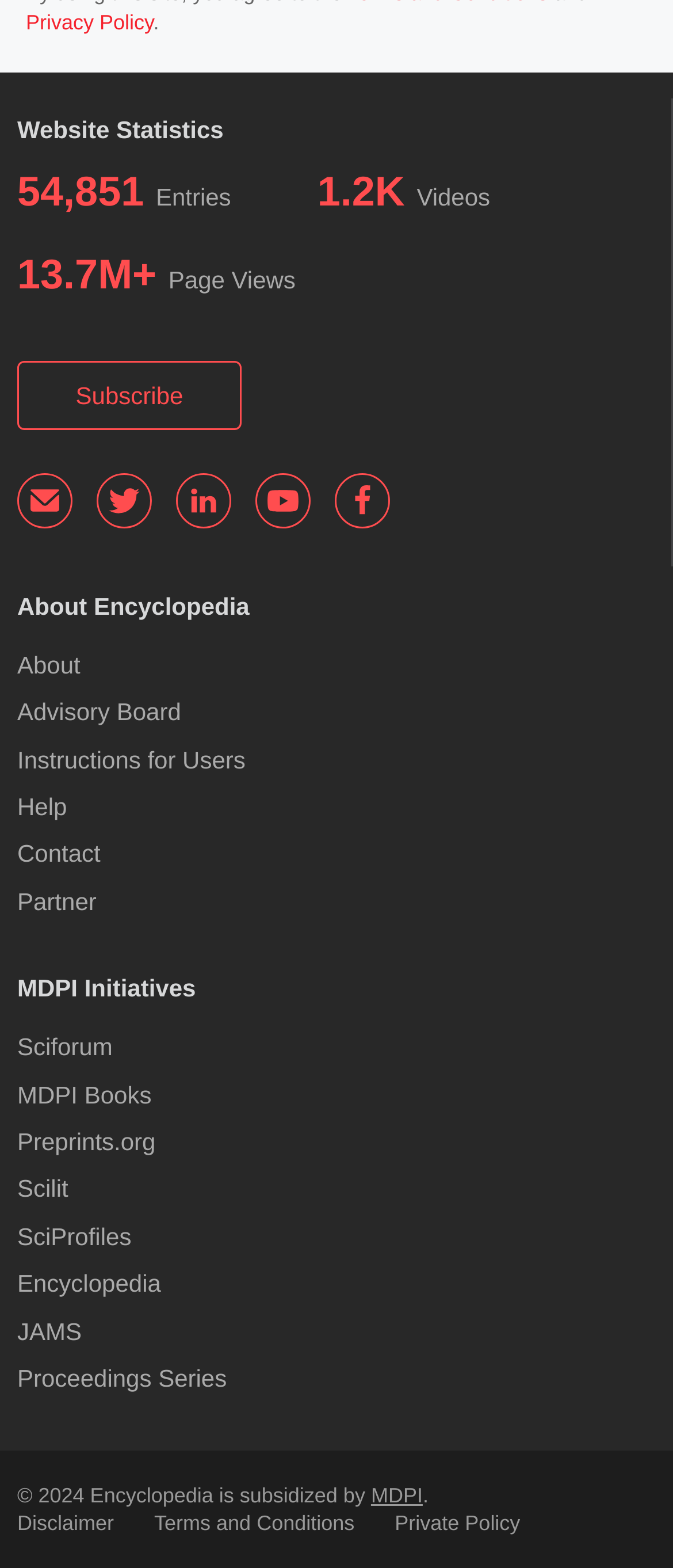Please identify the bounding box coordinates of the clickable area that will allow you to execute the instruction: "Learn about Encyclopedia".

[0.026, 0.378, 0.371, 0.395]